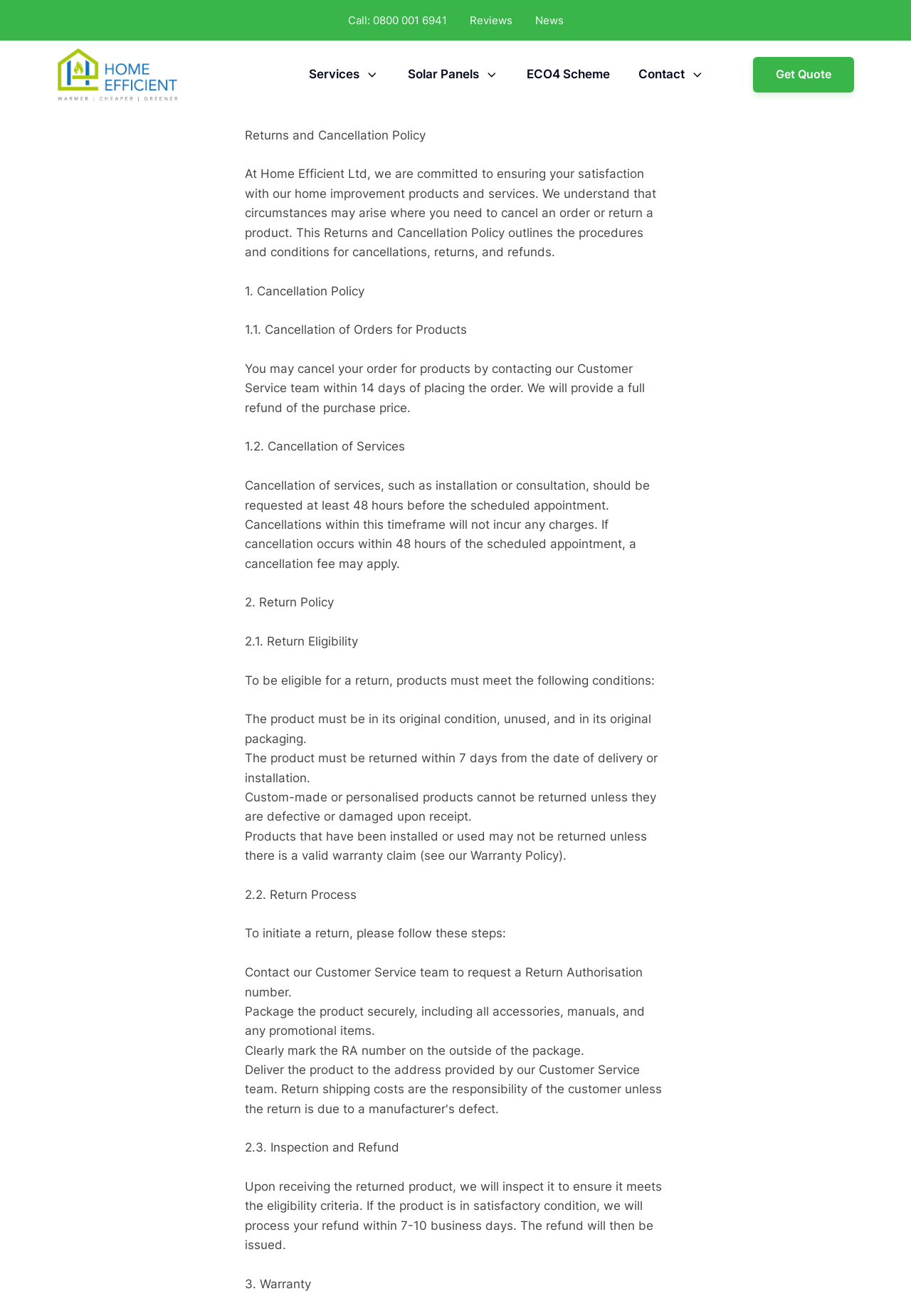How many days do I have to cancel an order?
Please respond to the question with a detailed and well-explained answer.

The webpage states, 'You may cancel your order for products by contacting our Customer Service team within 14 days of placing the order.' This implies that customers have 14 days to cancel their orders.